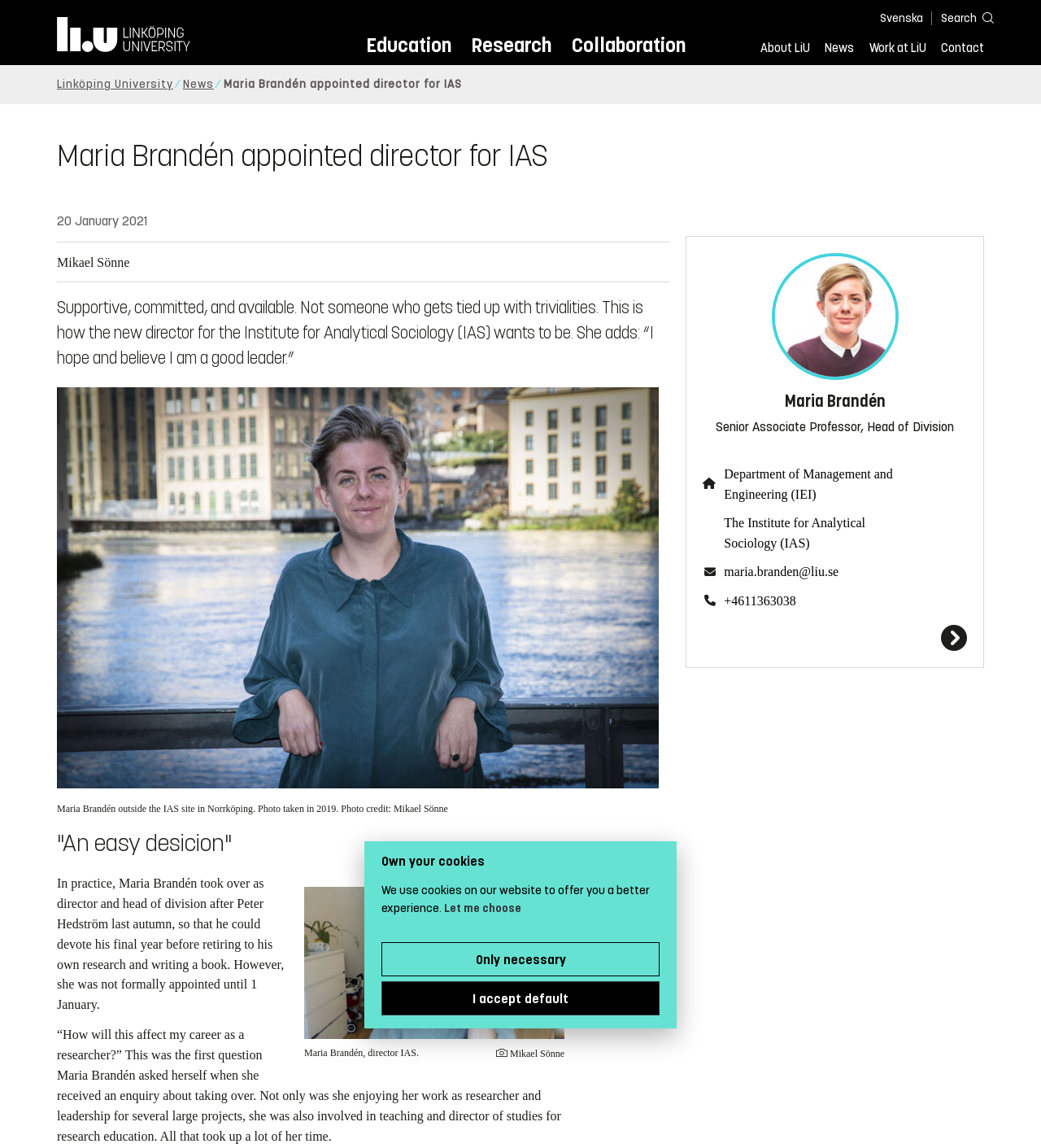Could you specify the bounding box coordinates for the clickable section to complete the following instruction: "Click the 'Search' button"?

[0.898, 0.007, 0.945, 0.023]